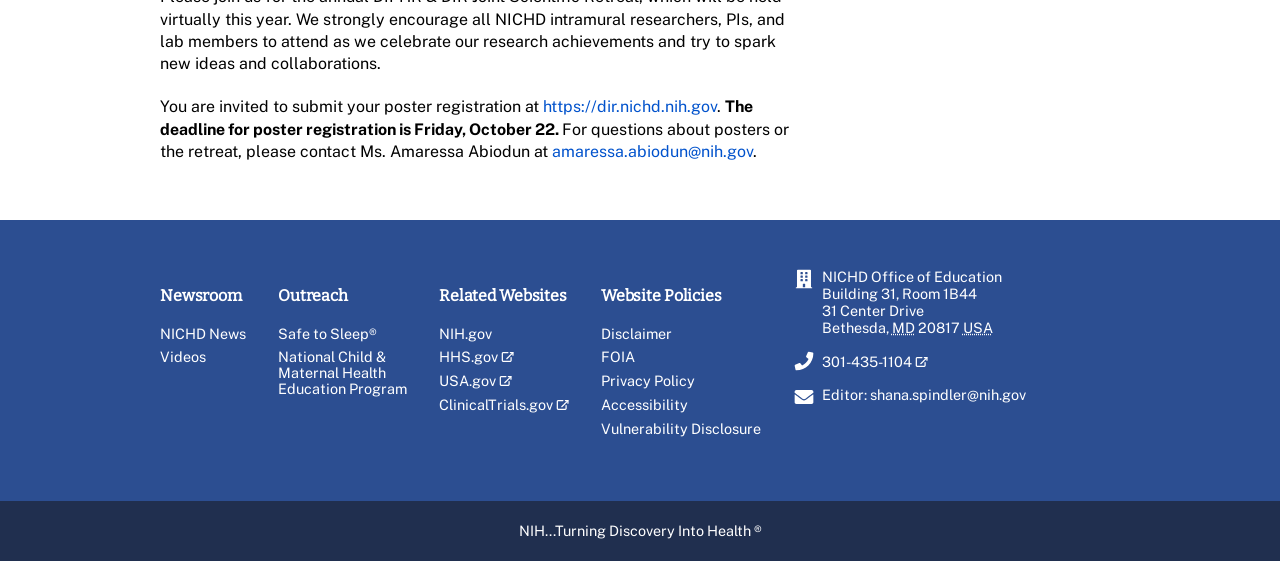Determine the bounding box coordinates of the clickable element to achieve the following action: 'call the NICHD Office of Education'. Provide the coordinates as four float values between 0 and 1, formatted as [left, top, right, bottom].

[0.642, 0.629, 0.725, 0.659]